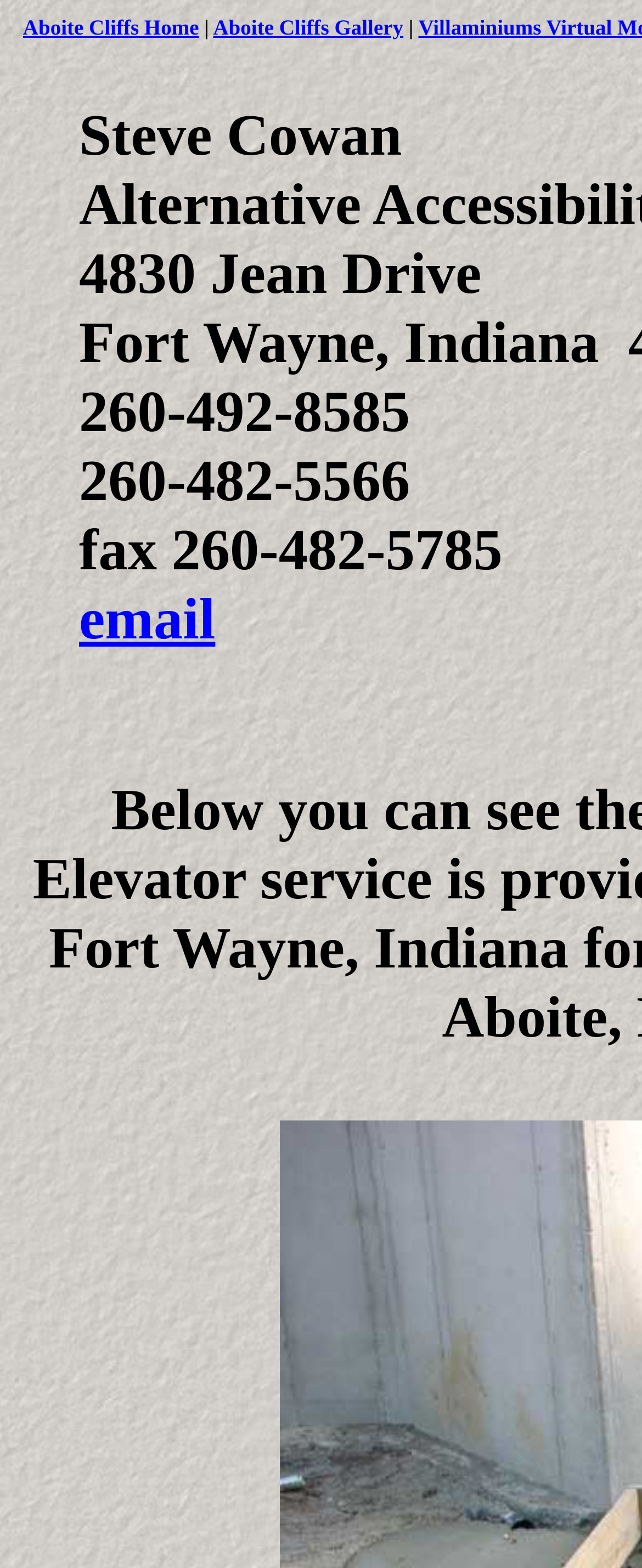Determine the bounding box for the described UI element: "Aboite Cliffs Home".

[0.036, 0.009, 0.31, 0.025]